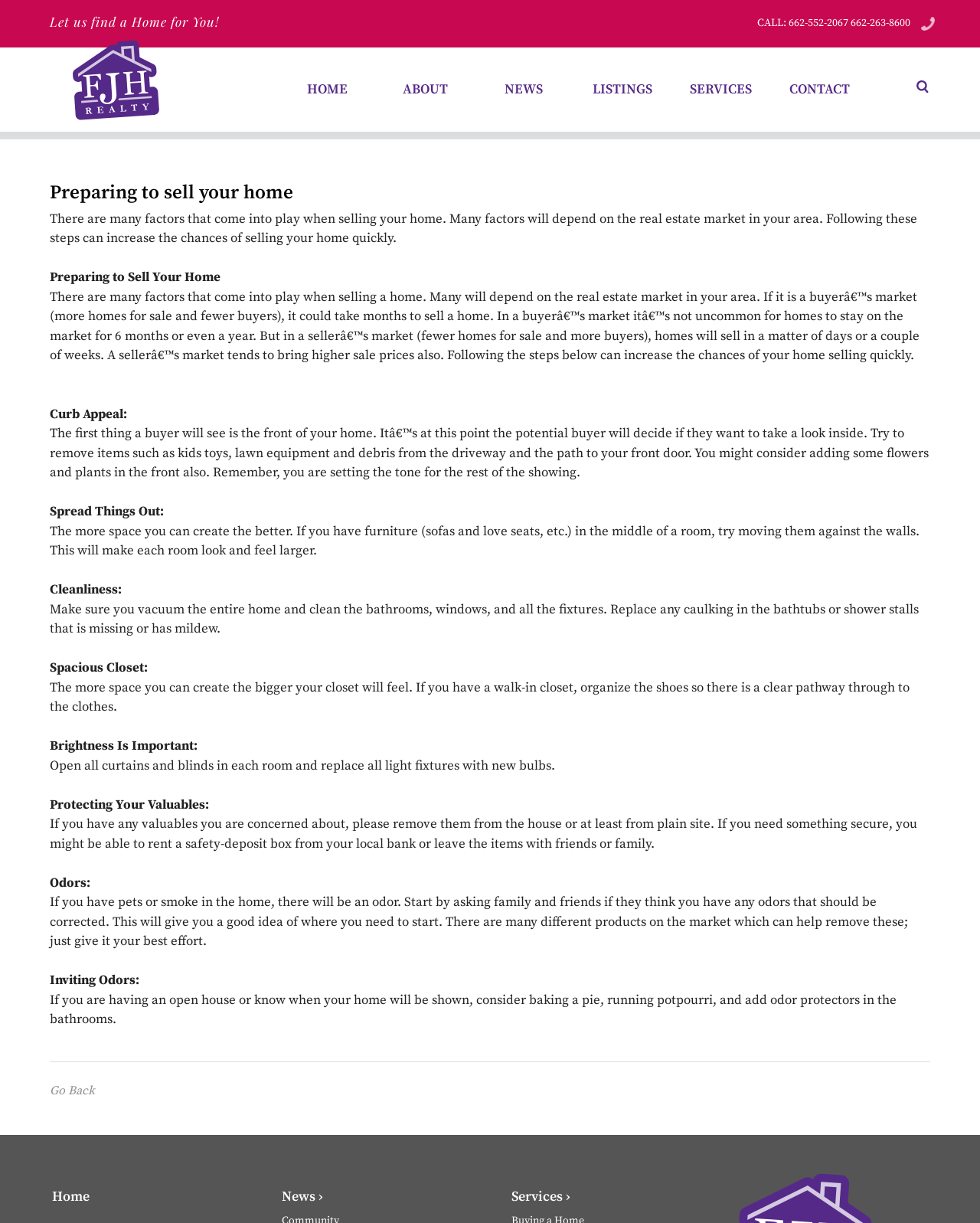Find the bounding box of the web element that fits this description: "CALL: 662-552-2067 662-263-8600".

[0.773, 0.013, 0.929, 0.025]